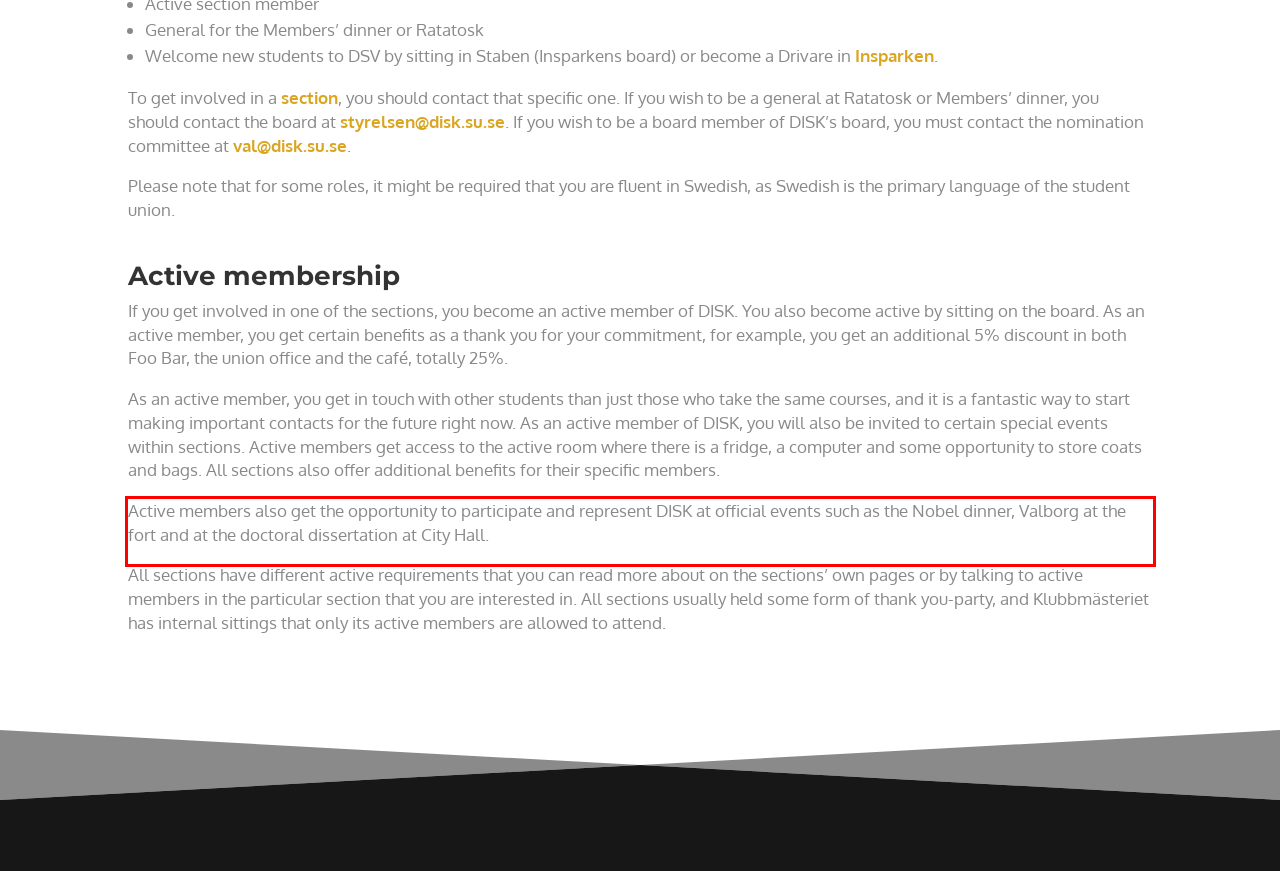Given a screenshot of a webpage with a red bounding box, extract the text content from the UI element inside the red bounding box.

Active members also get the opportunity to participate and represent DISK at official events such as the Nobel dinner, Valborg at the fort and at the doctoral dissertation at City Hall.